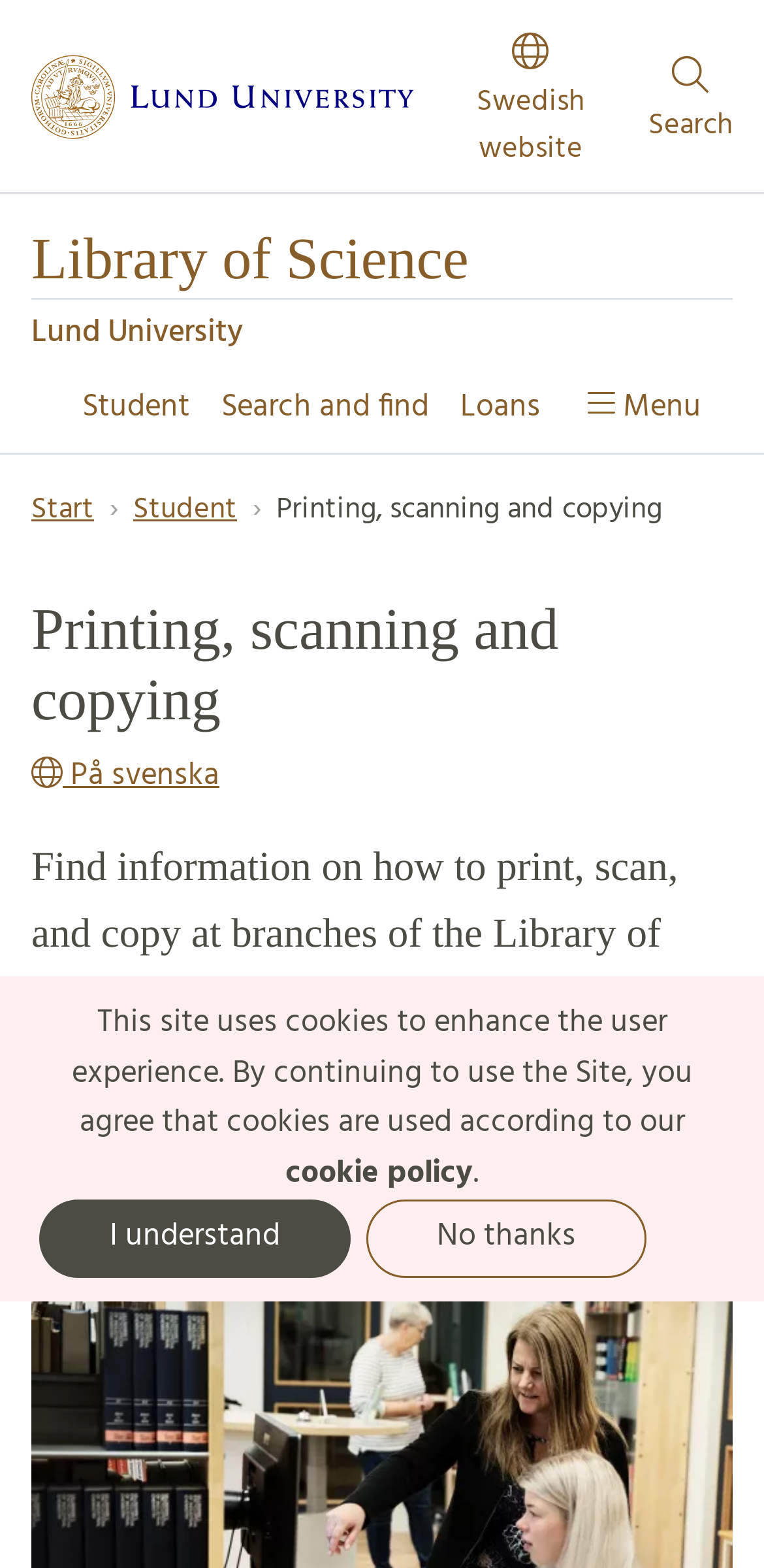Locate the headline of the webpage and generate its content.

Printing, scanning and copying